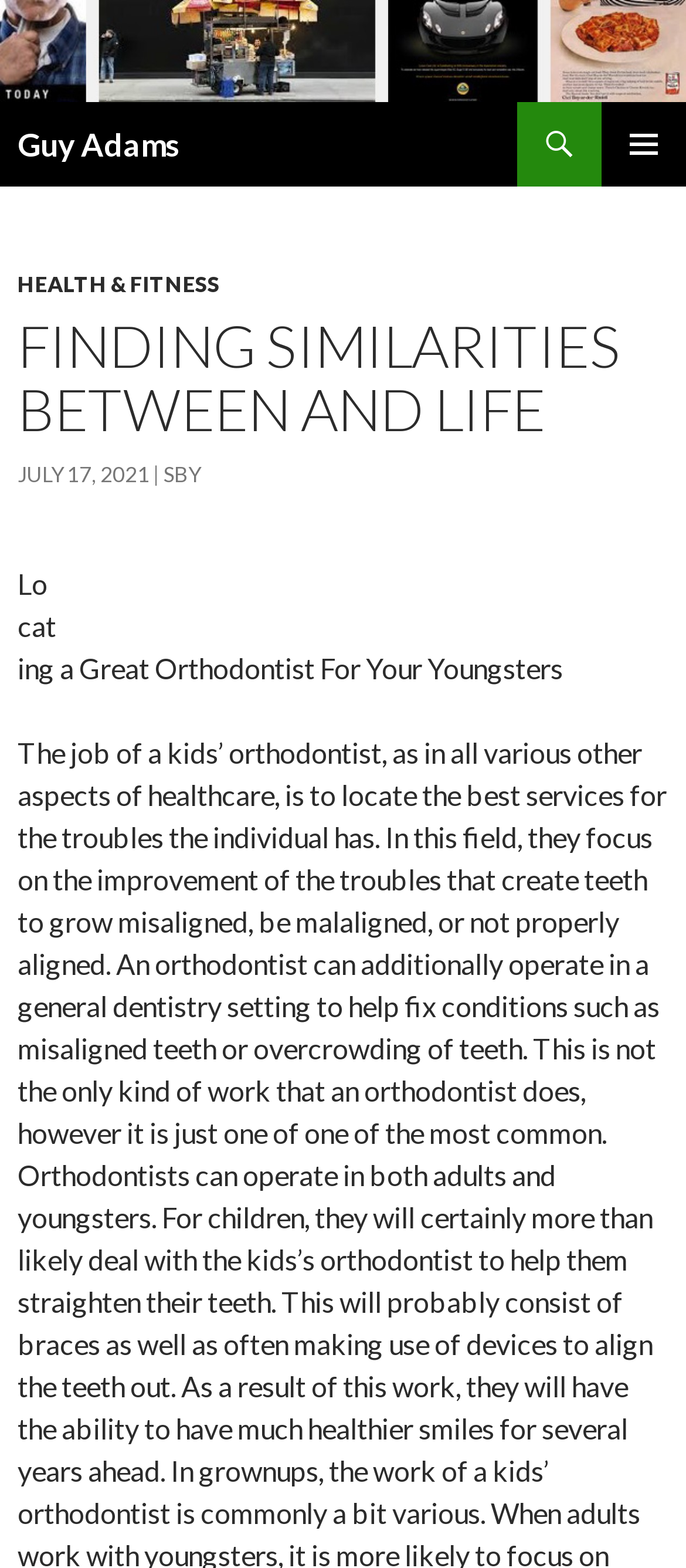Summarize the webpage comprehensively, mentioning all visible components.

The webpage is about an article titled "Finding Similarities Between and Life" by Guy Adams. At the top left of the page, there is a link to the author's profile, accompanied by a small image of Guy Adams. Below the image, there is a heading with the author's name. 

To the right of the author's profile, there are three links: "Search", a button labeled "PRIMARY MENU", and a "SKIP TO CONTENT" link. The "SKIP TO CONTENT" link is positioned slightly below the other two links.

Below the top section, there is a header area that spans the entire width of the page. Within this header, there are several links, including "HEALTH & FITNESS", the article title "FINDING SIMILARITIES BETWEEN AND LIFE", the publication date "JULY 17, 2021", and a link labeled "SBY". 

The main content of the article starts below the header area, with a paragraph of text titled "Locating a Great Orthodontist For Your Youngsters".